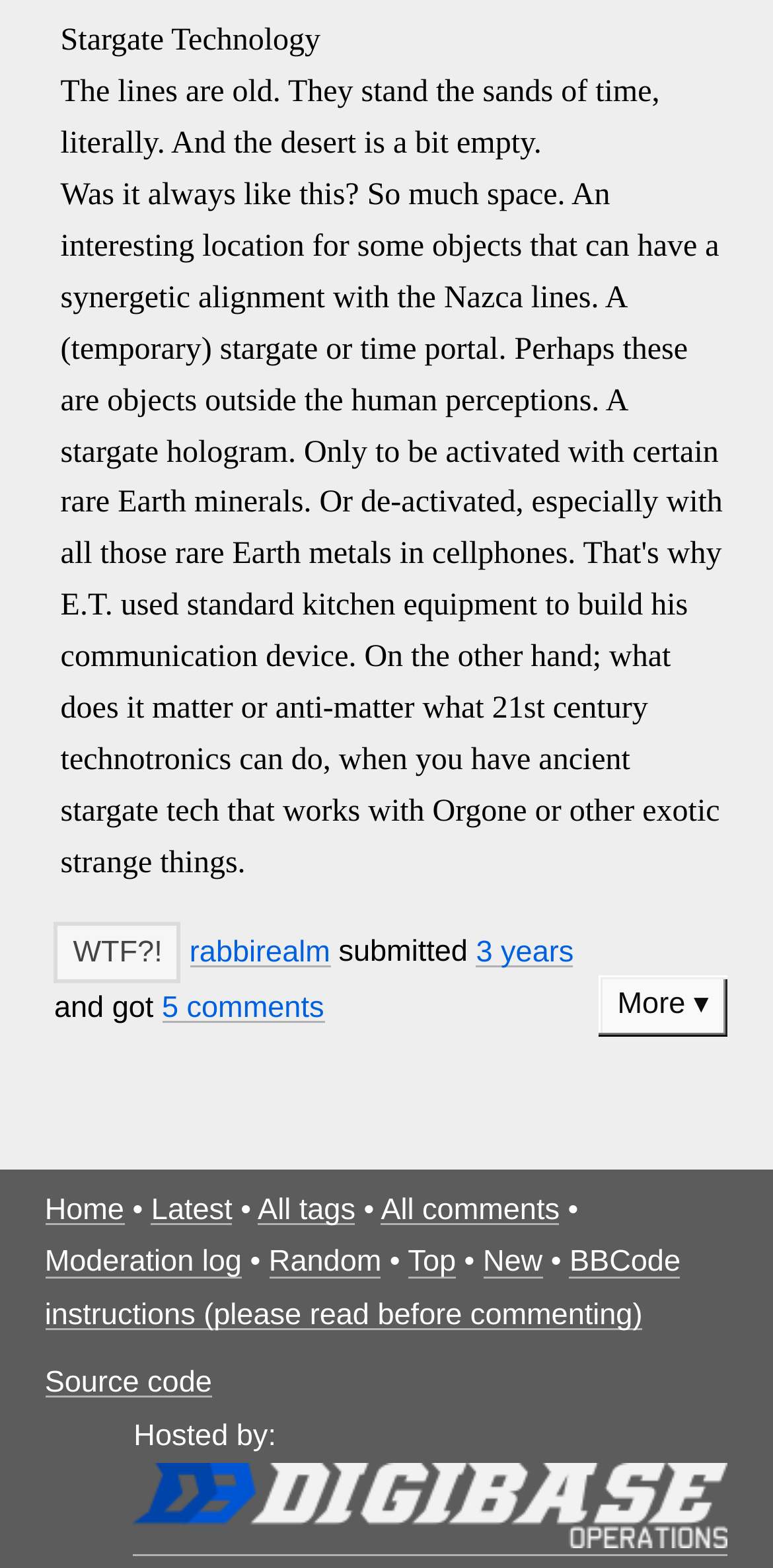Answer this question using a single word or a brief phrase:
How many navigation links are there?

8